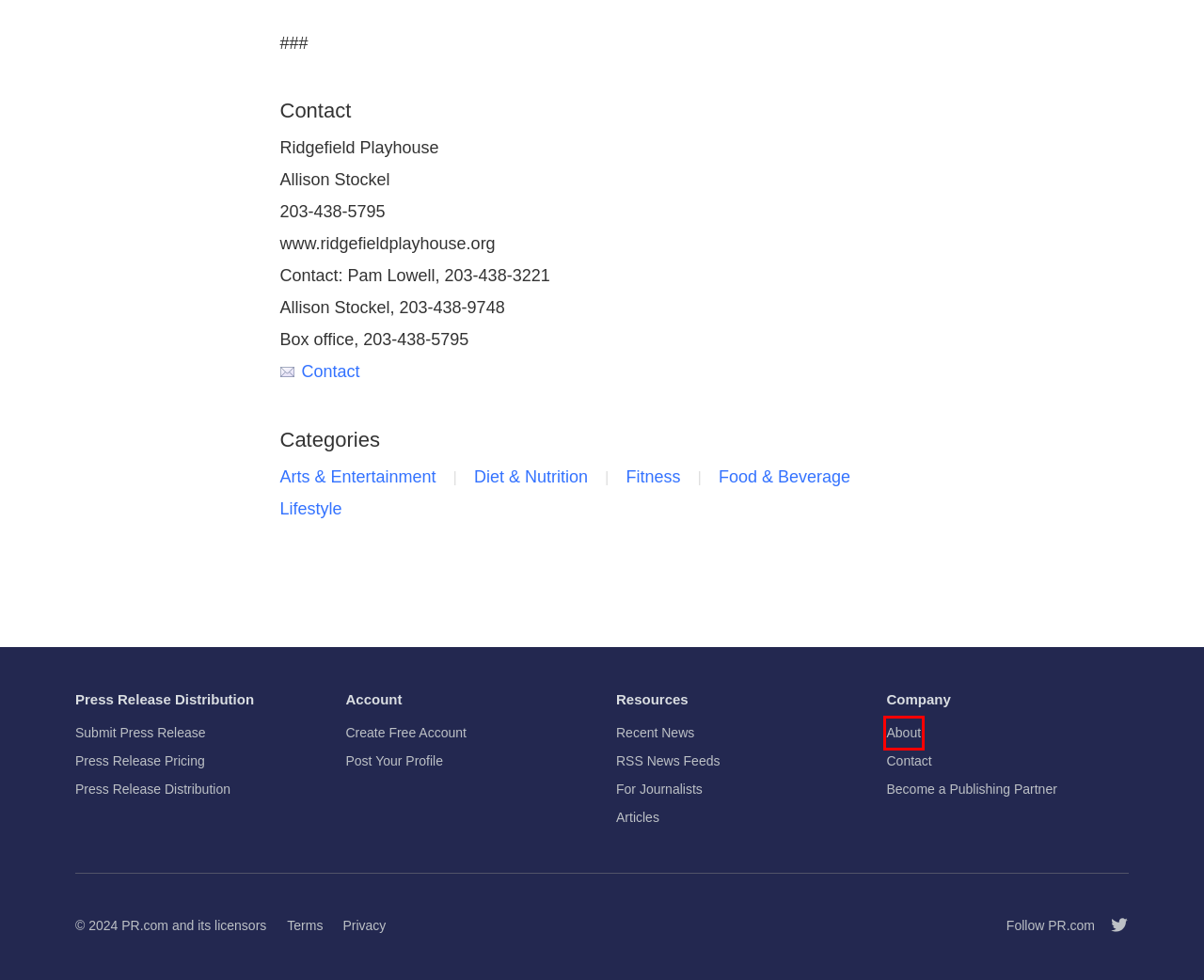Examine the screenshot of a webpage with a red bounding box around an element. Then, select the webpage description that best represents the new page after clicking the highlighted element. Here are the descriptions:
A. Get Custom News Content for Your Website - PR.com
B. Press Release Distribution - Send Press Releases Online - PR.com
C. Contact information - PR.com
D. Articles, Reviews & Stories - PR.com
E. Privacy Policy - PR.com
F. Terms of Use - PR.com
G. Get Email News Alerts - PR.com
H. About Us - PR.com

H